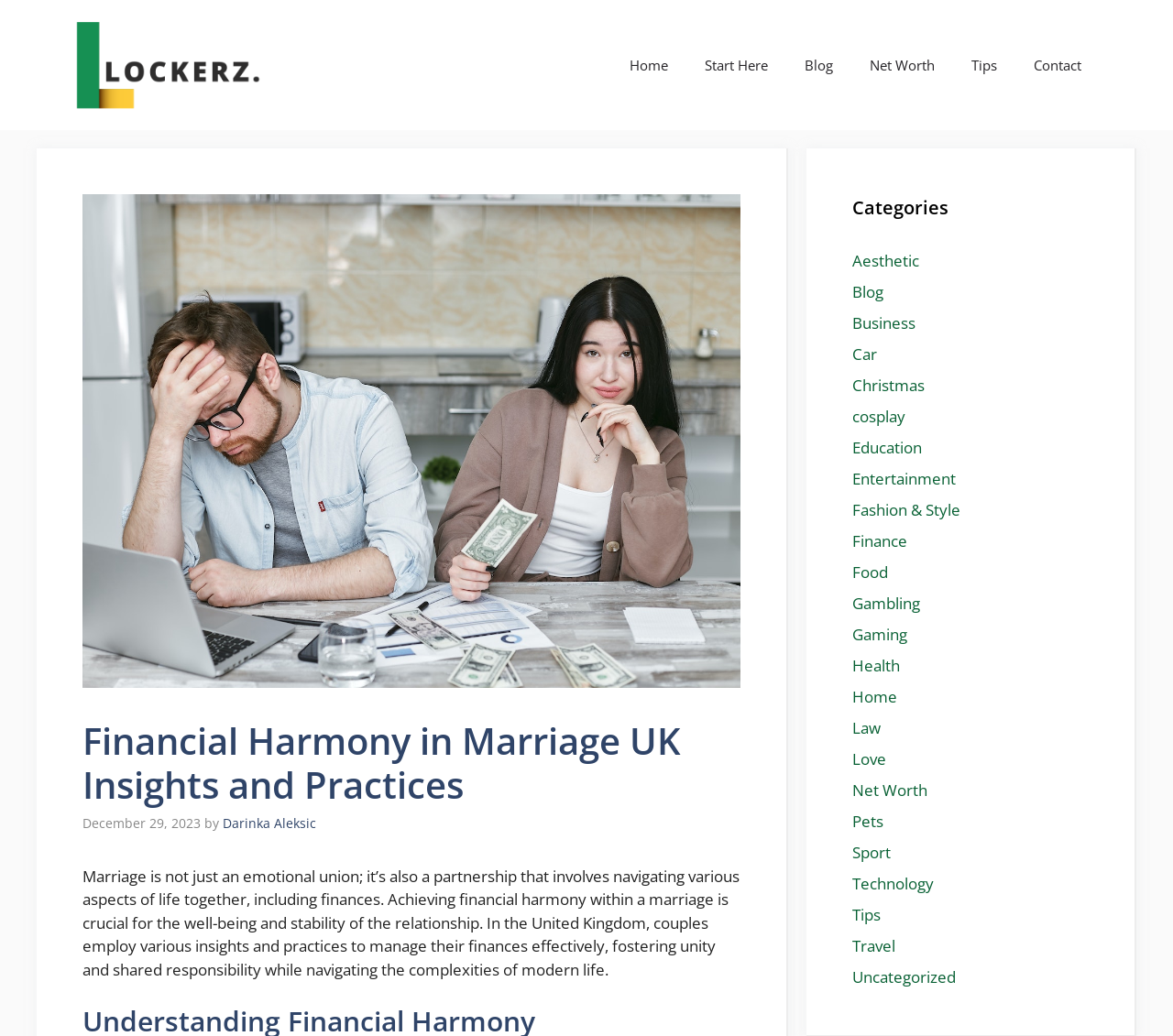Please determine the bounding box coordinates for the element that should be clicked to follow these instructions: "Click the 'Home' link".

[0.521, 0.034, 0.585, 0.092]